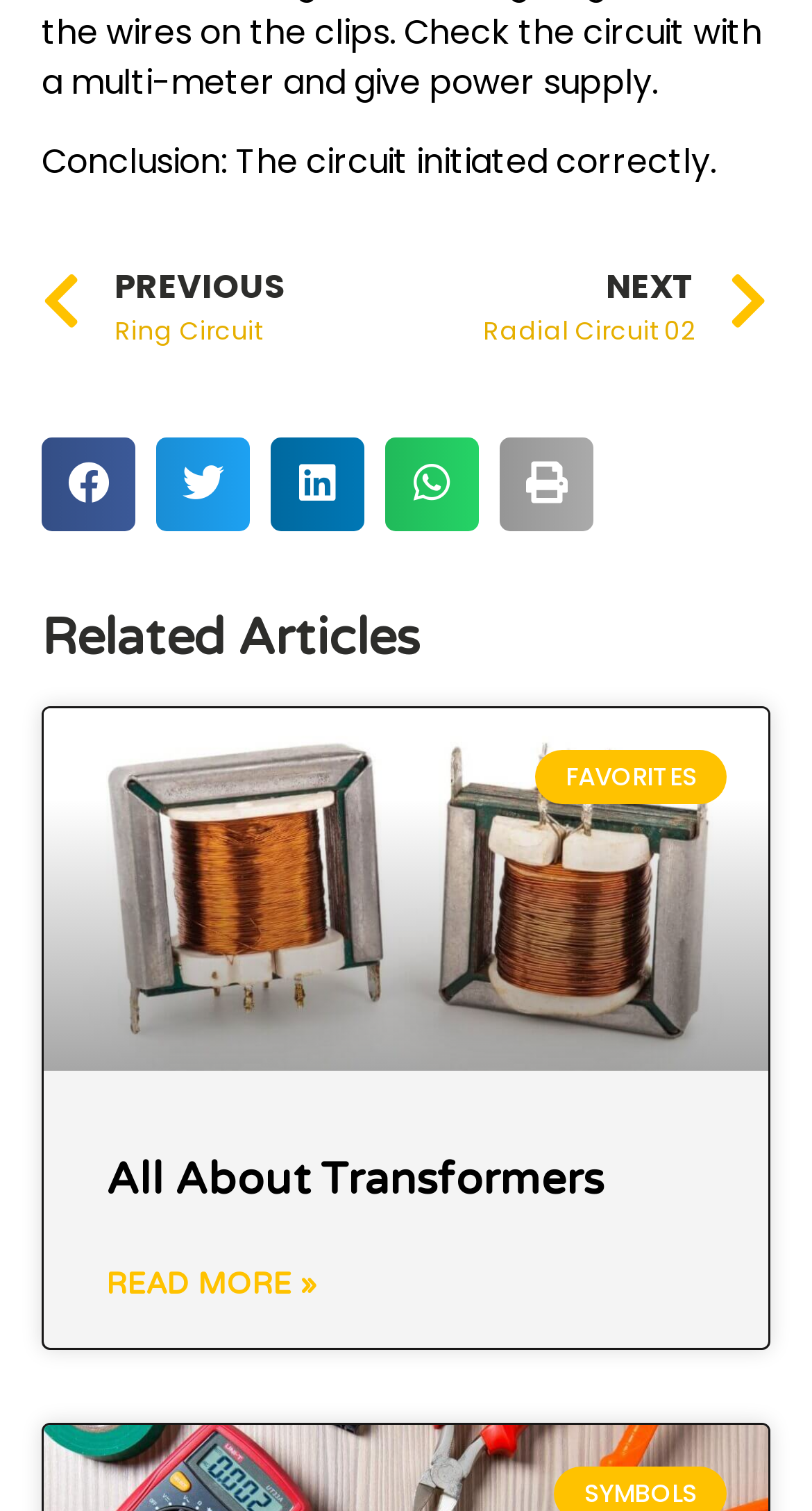Pinpoint the bounding box coordinates of the area that must be clicked to complete this instruction: "Click on the 'Prev PREVIOUS Ring Circuit' link".

[0.051, 0.172, 0.499, 0.234]